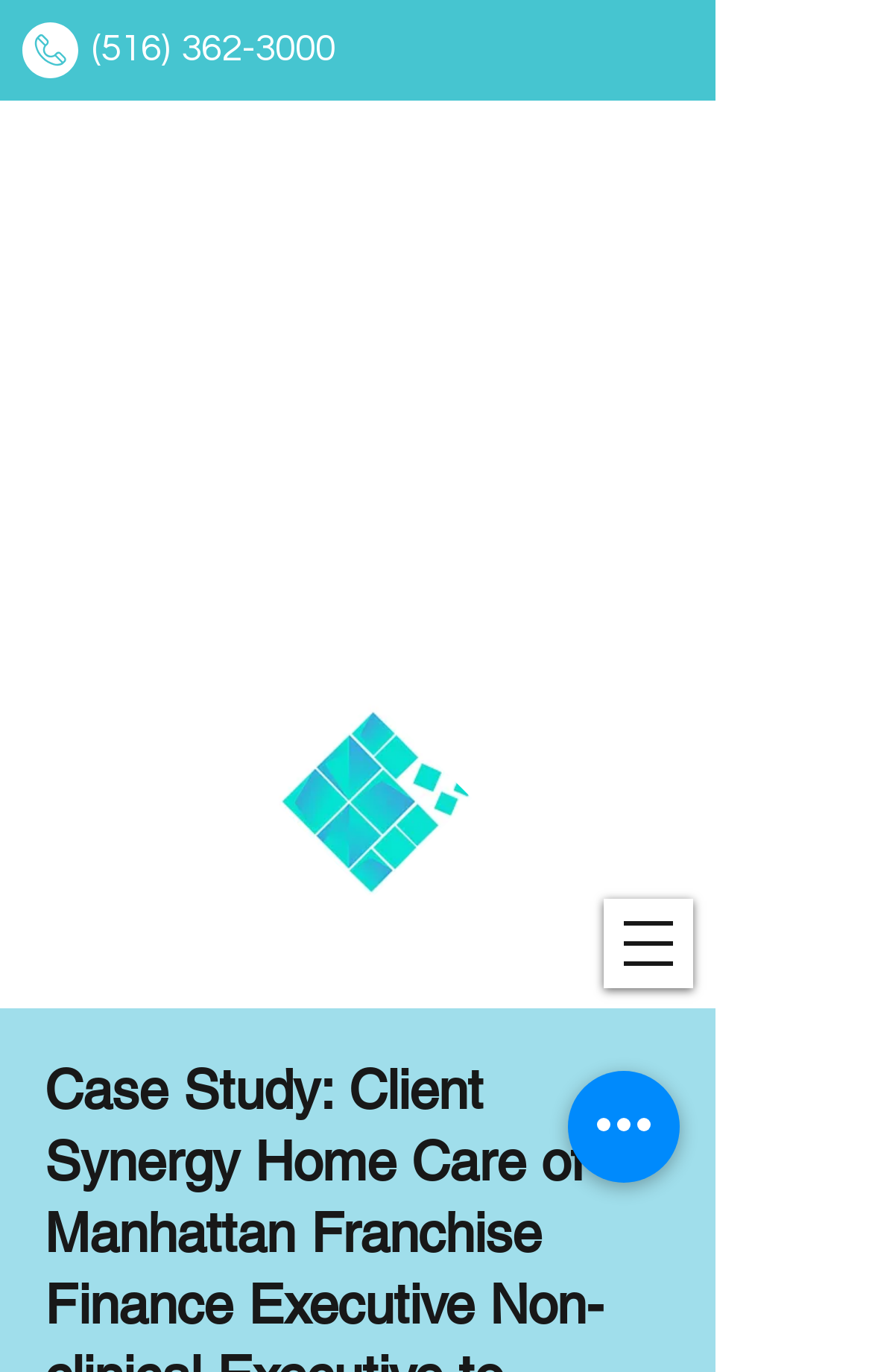Identify the bounding box of the HTML element described here: "#comp-lc3gwapu svg [data-color="1"] {fill: #FFFFFF;}". Provide the coordinates as four float numbers between 0 and 1: [left, top, right, bottom].

[0.026, 0.016, 0.09, 0.057]